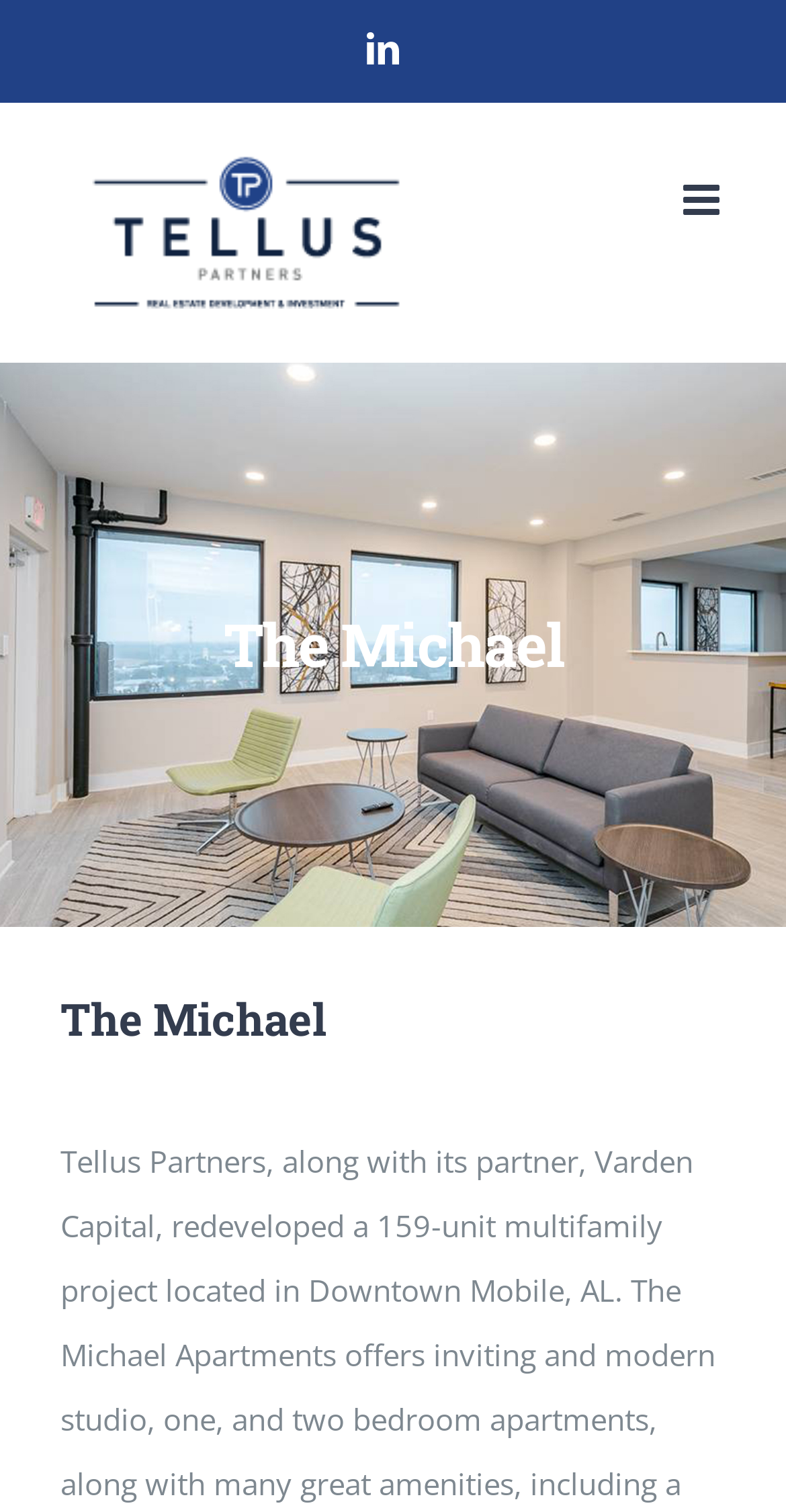Give a concise answer of one word or phrase to the question: 
What is the name of the apartment project?

The Michael